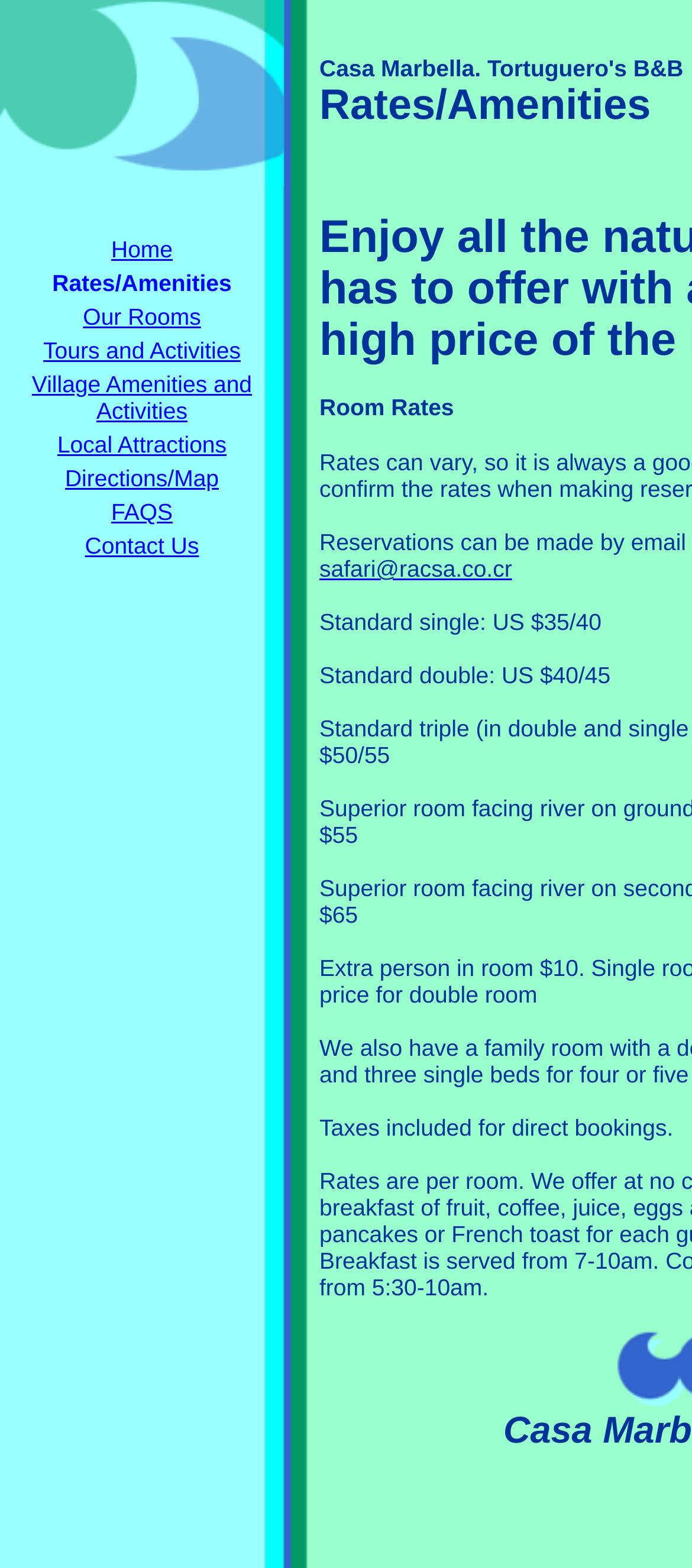What is the email address provided on the webpage?
Based on the visual details in the image, please answer the question thoroughly.

The email address can be found in the bottom-right section of the webpage, inside a link element with the text 'safari@racsa.co.cr'.